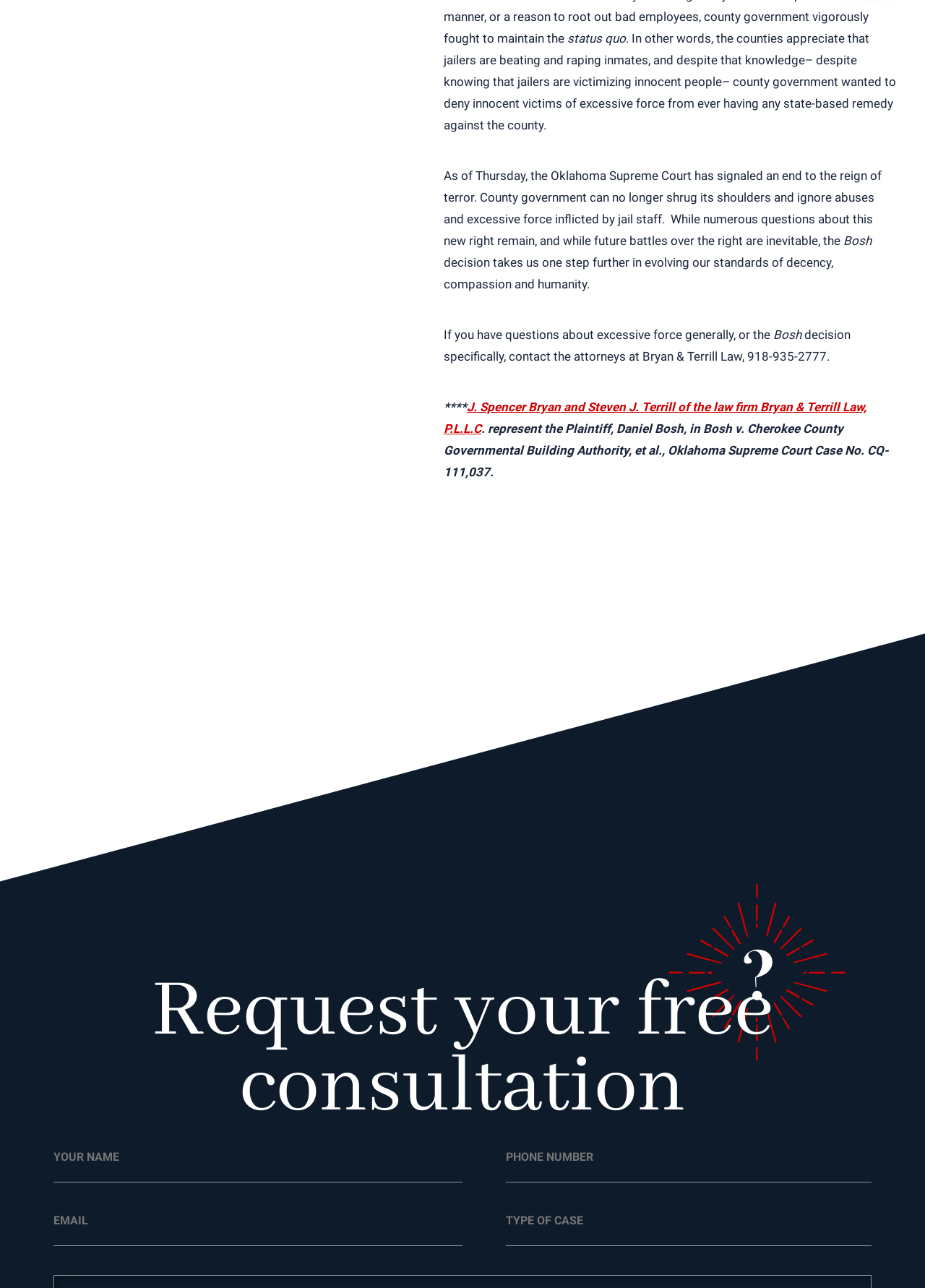Could you indicate the bounding box coordinates of the region to click in order to complete this instruction: "Click the 'CRASH FATALITIES' link".

[0.101, 0.012, 0.348, 0.055]